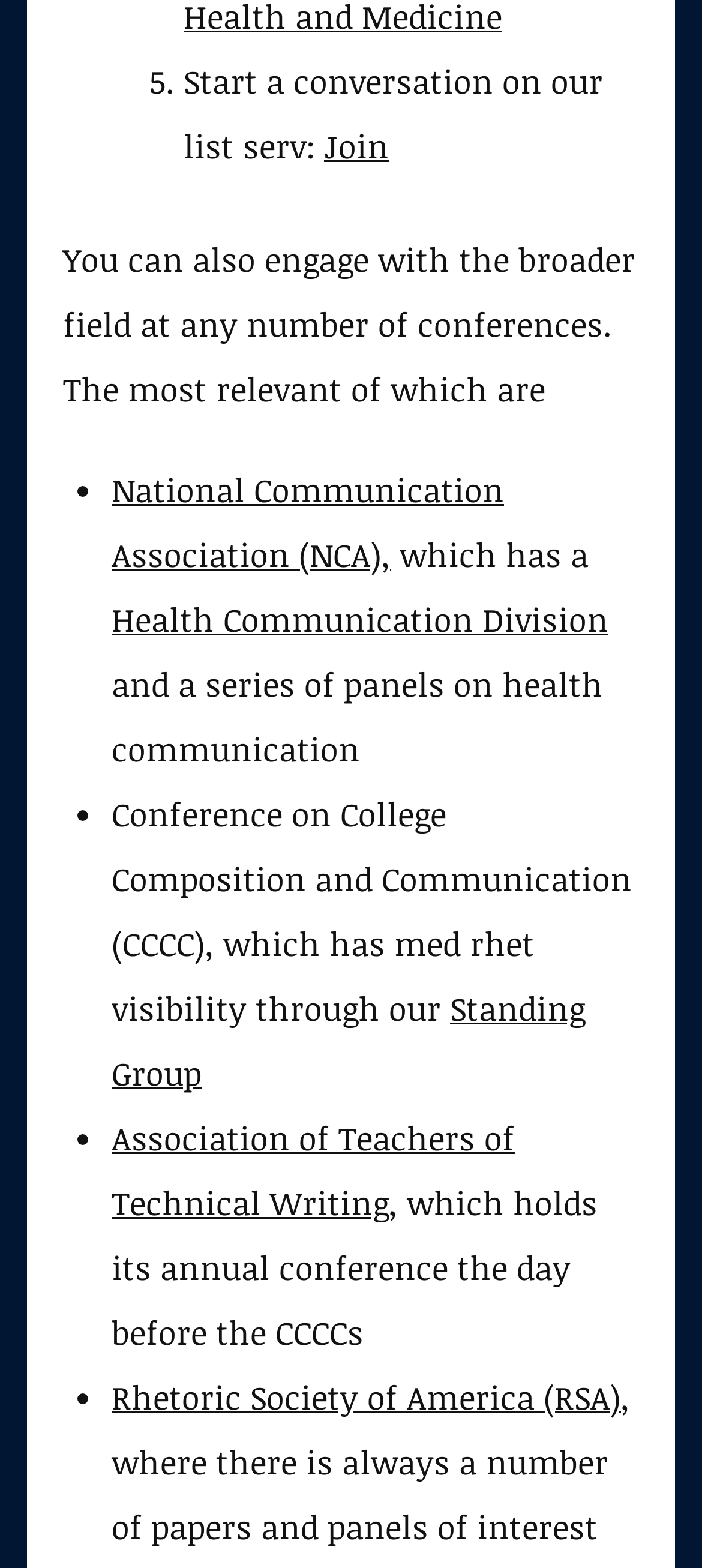What is the purpose of the list serv?
Using the image, answer in one word or phrase.

Start a conversation